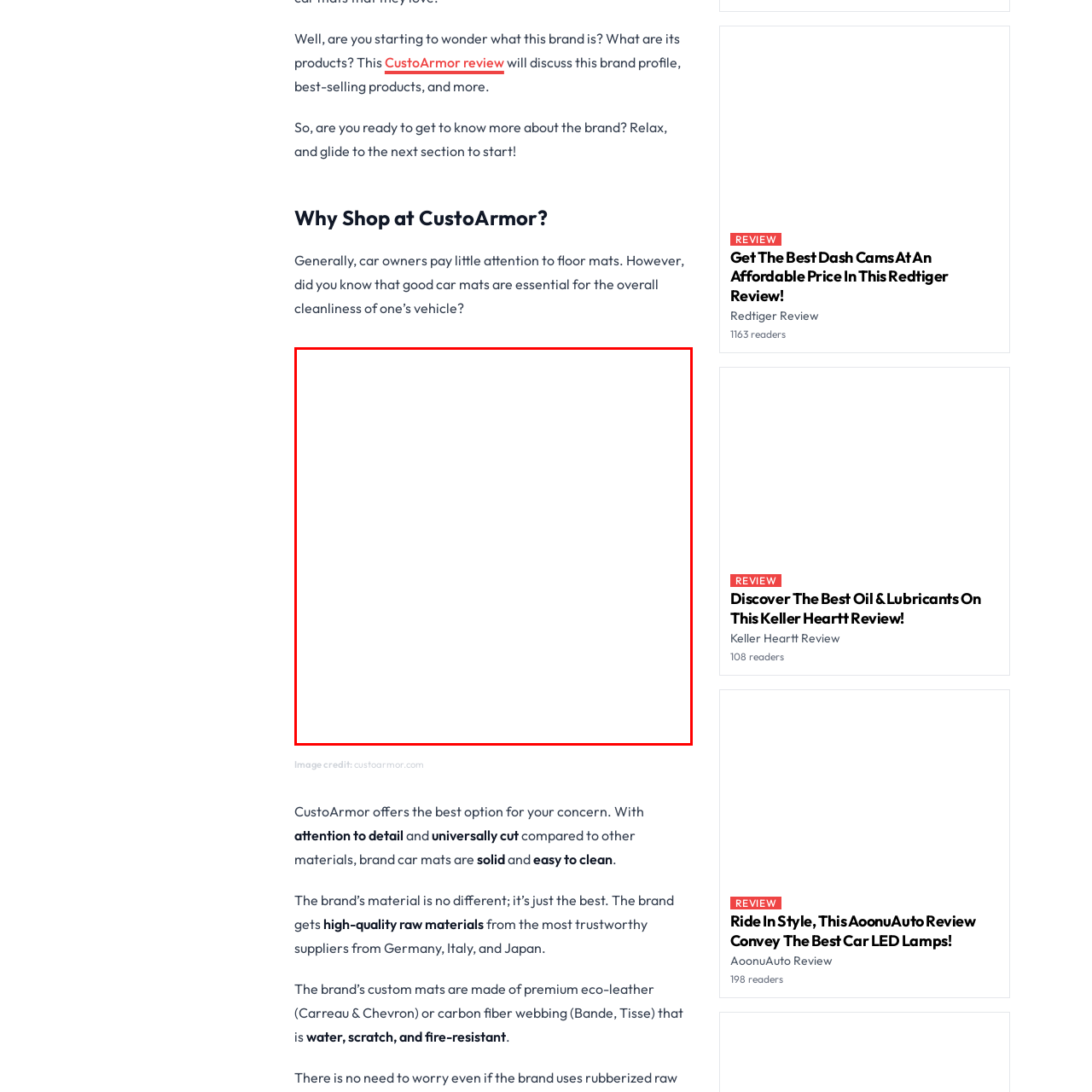What brand is being promoted?
Observe the image inside the red bounding box and give a concise answer using a single word or phrase.

CustoArmor